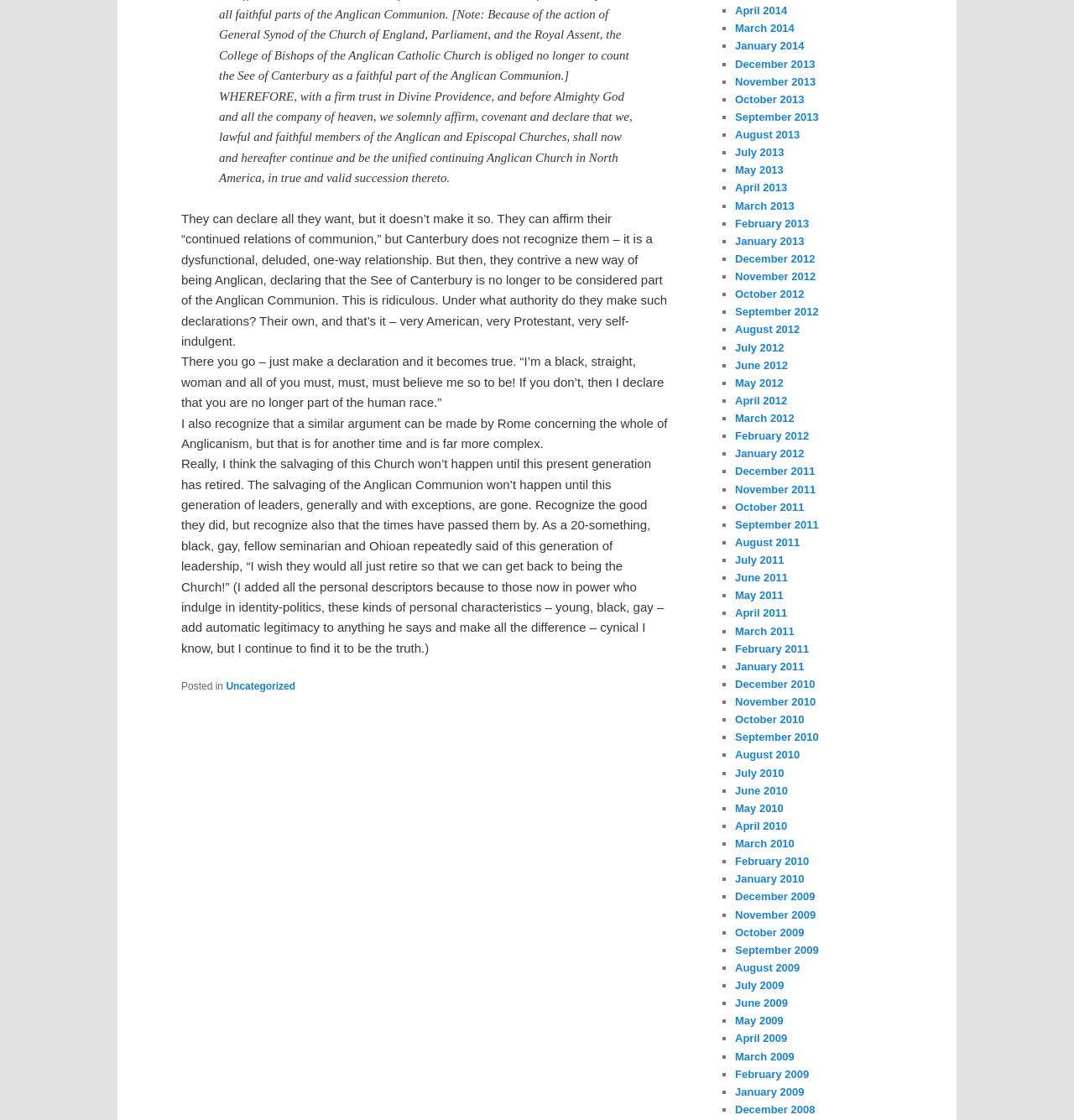Pinpoint the bounding box coordinates for the area that should be clicked to perform the following instruction: "Read the footer".

[0.169, 0.606, 0.625, 0.62]